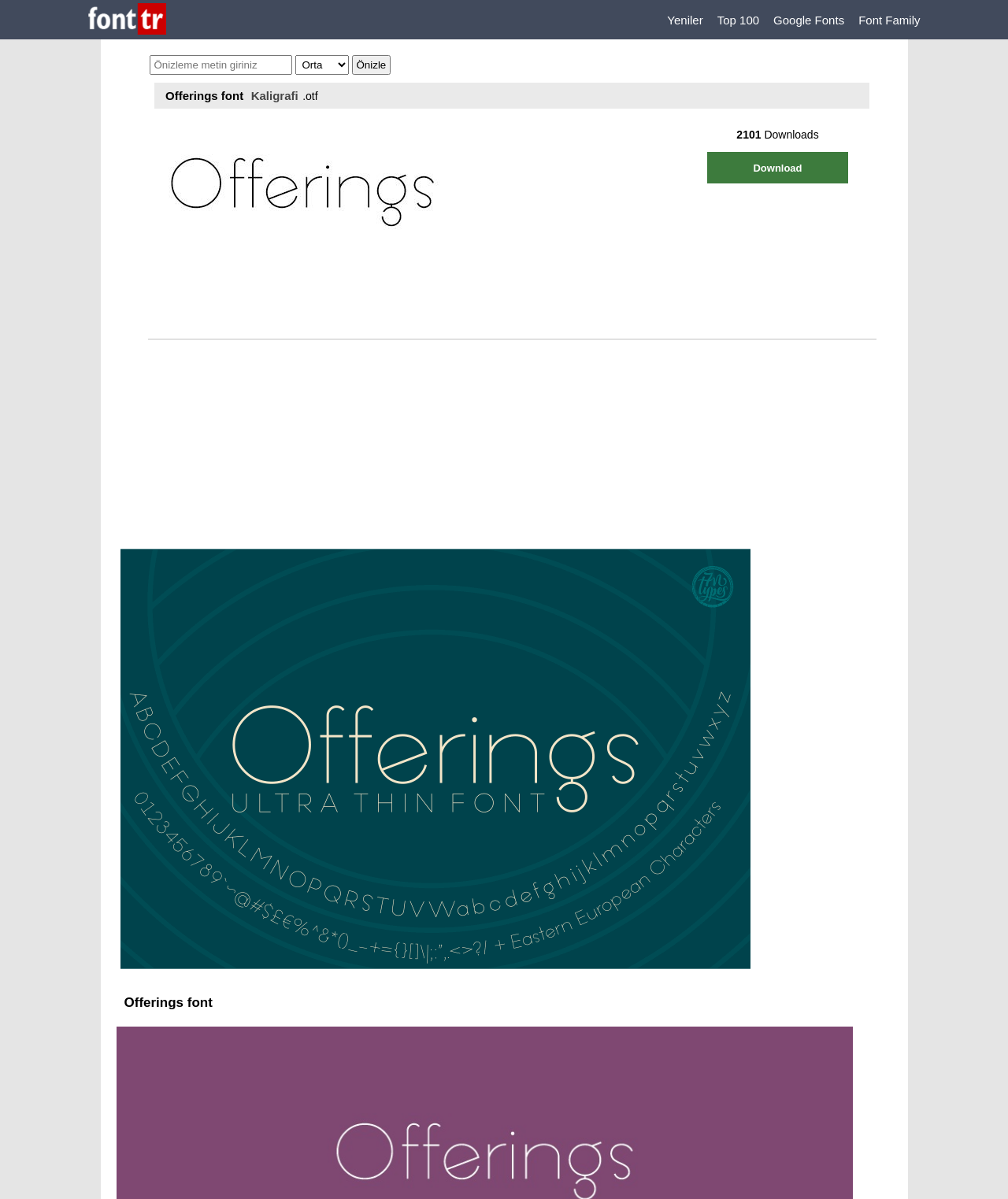How many download options are available?
Please use the image to provide an in-depth answer to the question.

I counted the number of download options by looking at the button 'Download' which is the only download option available on the webpage.